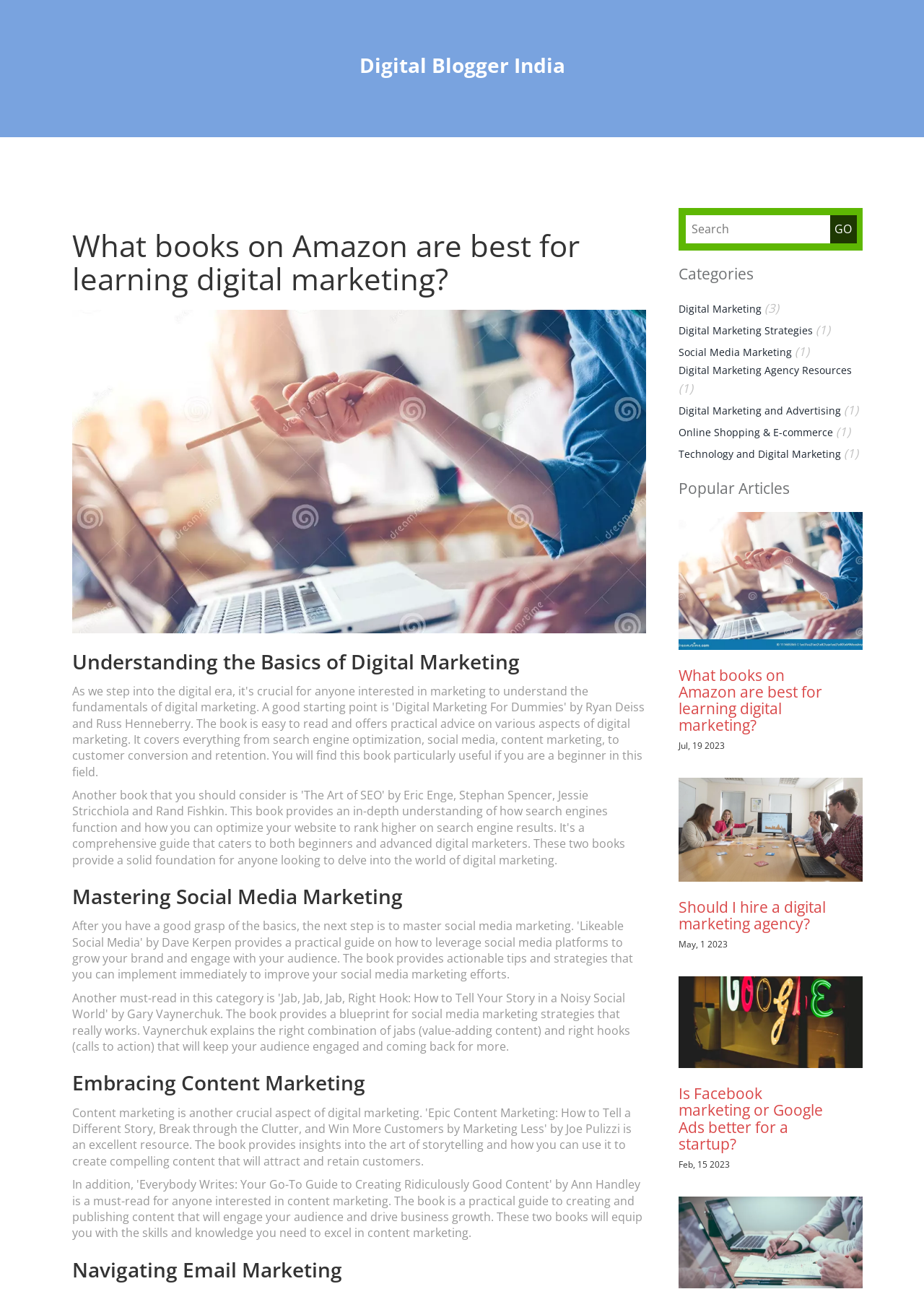Pinpoint the bounding box coordinates of the clickable area necessary to execute the following instruction: "Search for digital marketing books". The coordinates should be given as four float numbers between 0 and 1, namely [left, top, right, bottom].

[0.742, 0.166, 0.898, 0.188]